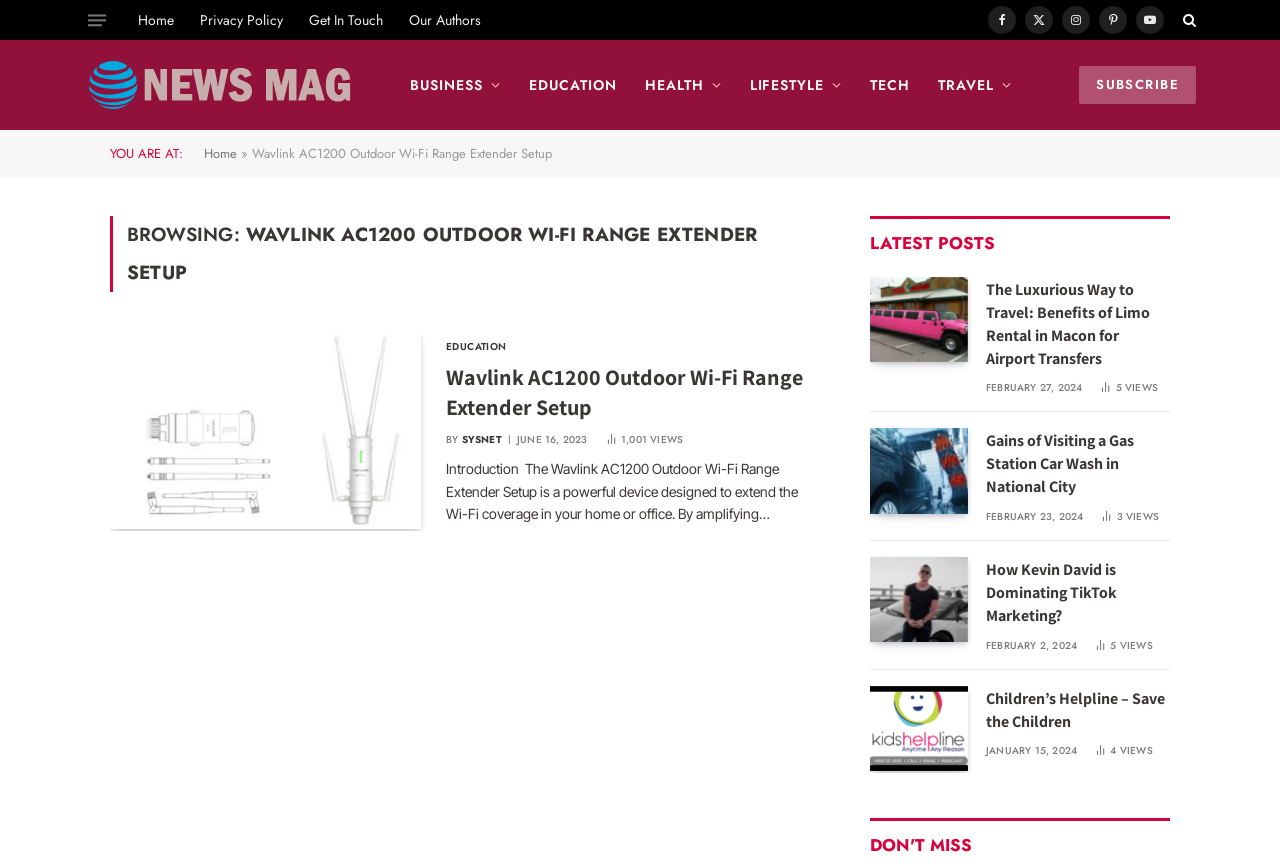Locate the bounding box coordinates of the element to click to perform the following action: 'Read the article about Wavlink AC1200 Outdoor Wi-Fi Range Extender Setup'. The coordinates should be given as four float values between 0 and 1, in the form of [left, top, right, bottom].

[0.086, 0.383, 0.638, 0.613]